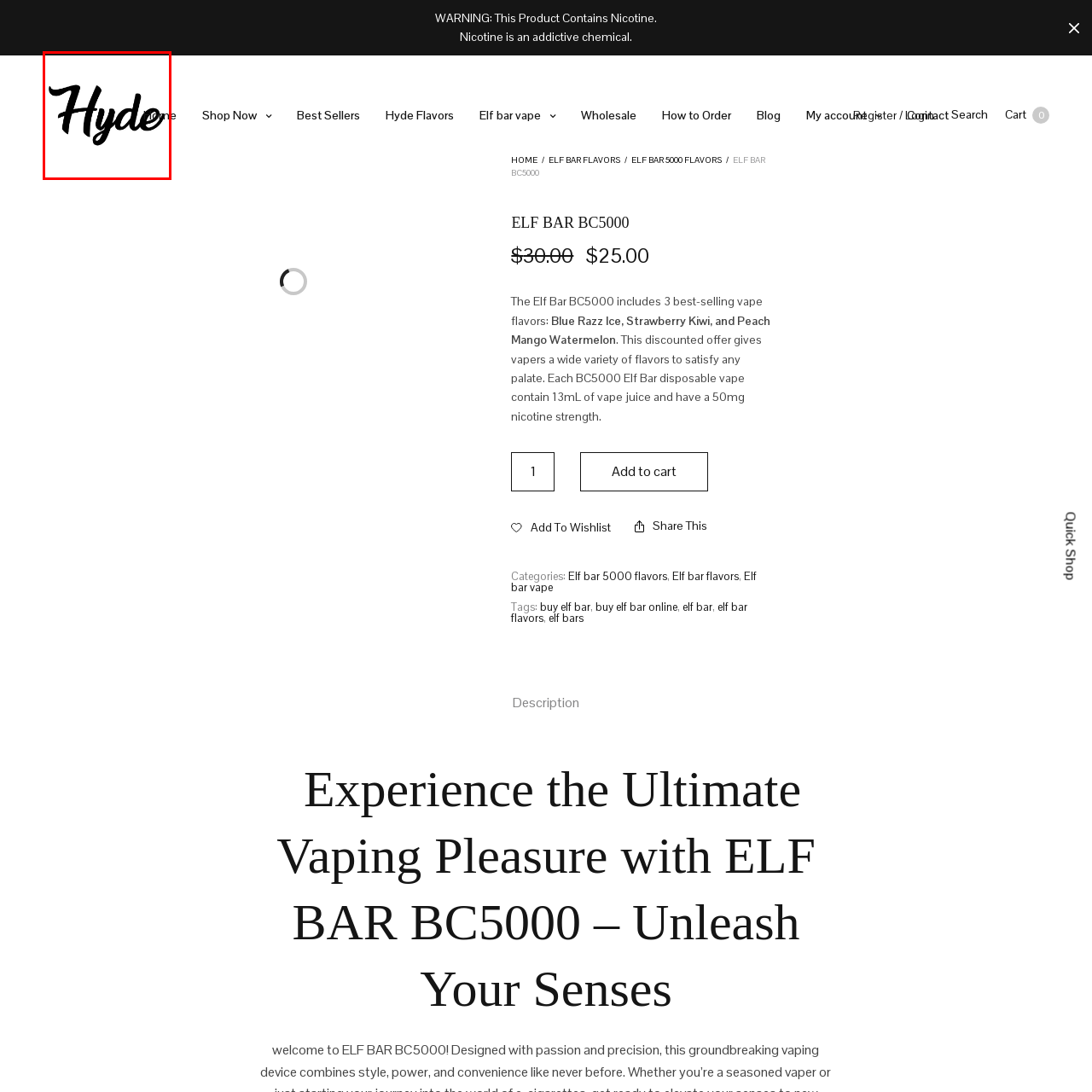Look at the image segment within the red box, Is the font style of 'Hyde' uniform? Give a brief response in one word or phrase.

No